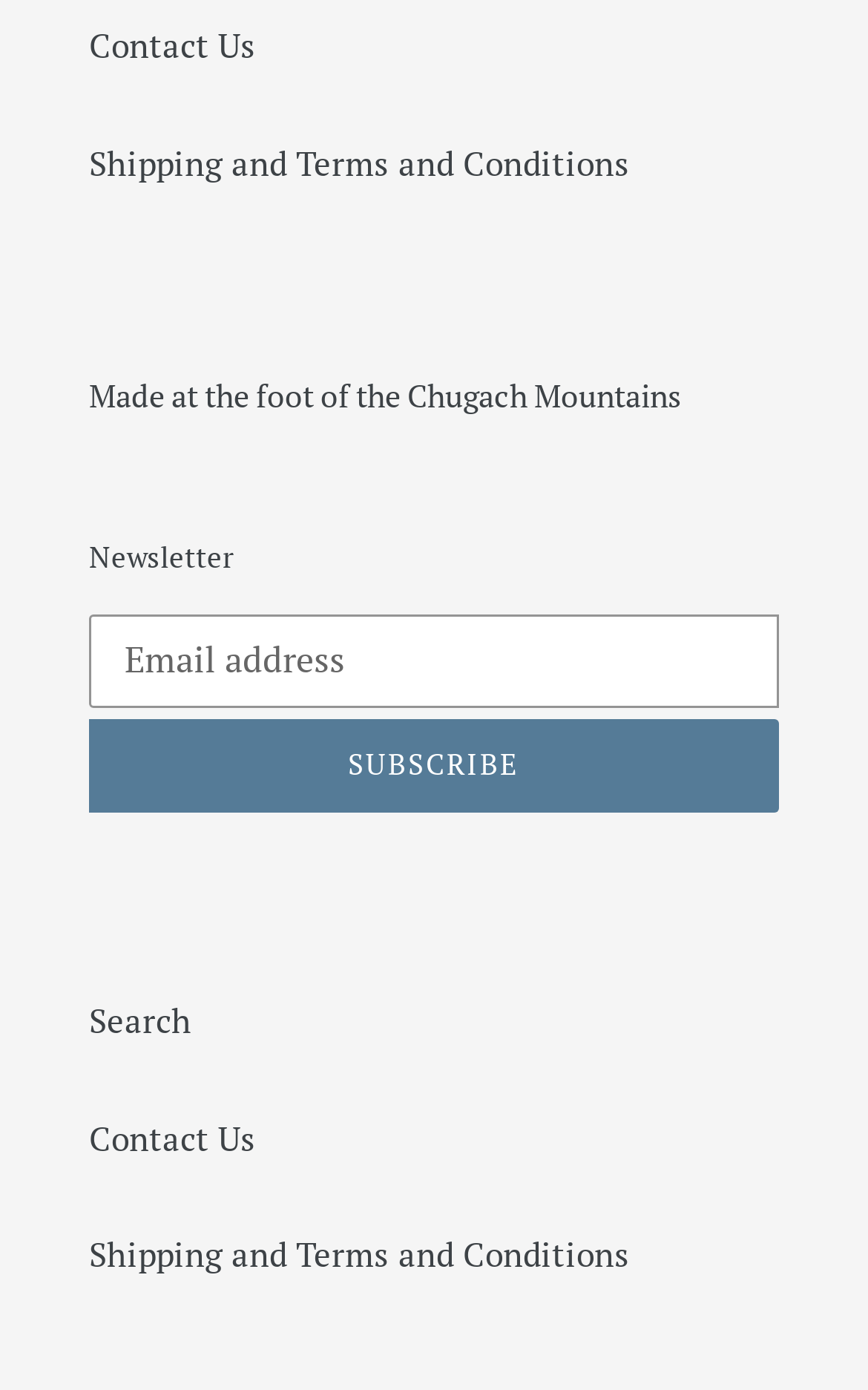How many links are there at the top of the webpage?
Look at the image and respond with a one-word or short phrase answer.

3